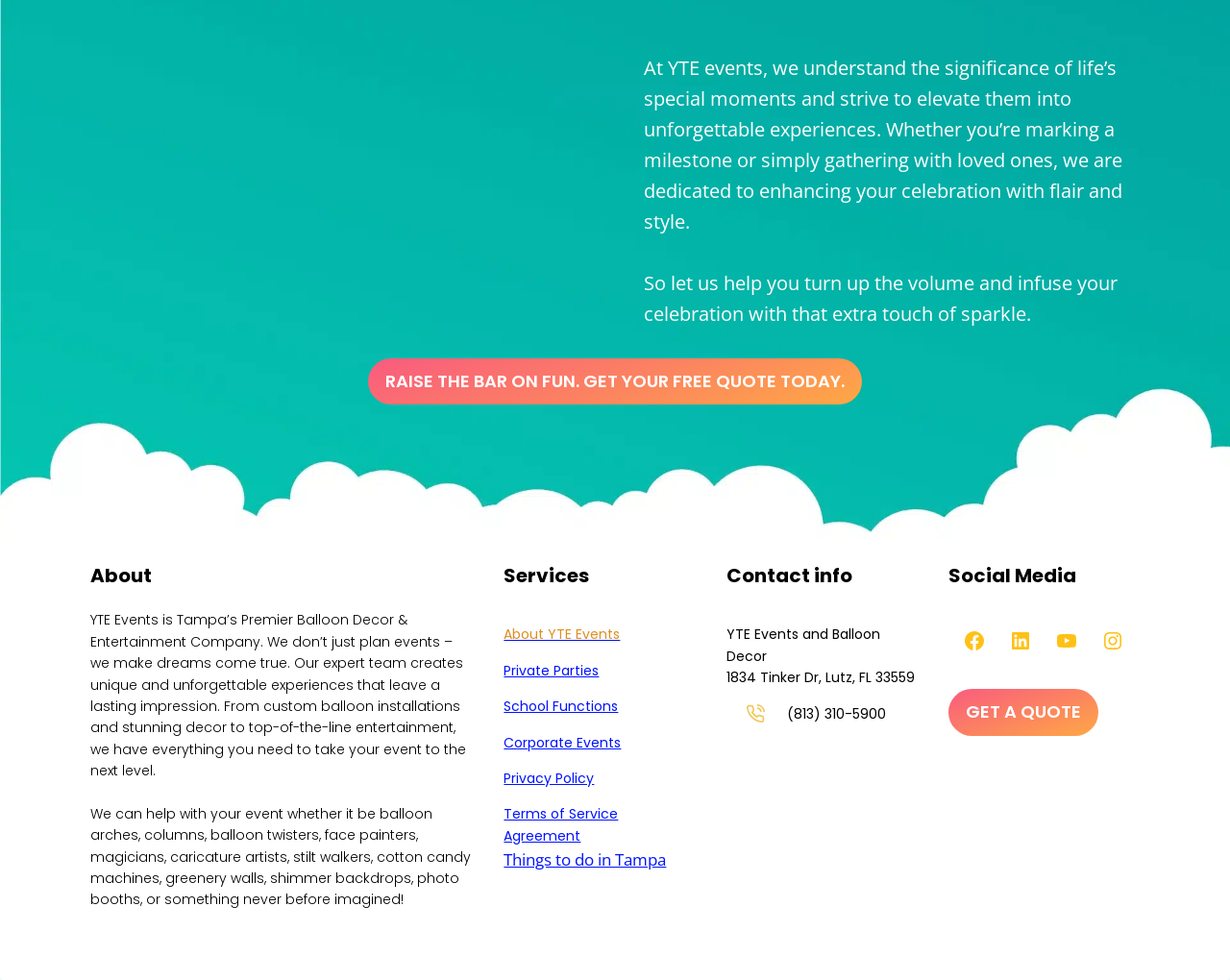Please identify the bounding box coordinates of the clickable area that will allow you to execute the instruction: "Explore services for private parties".

[0.41, 0.674, 0.487, 0.694]